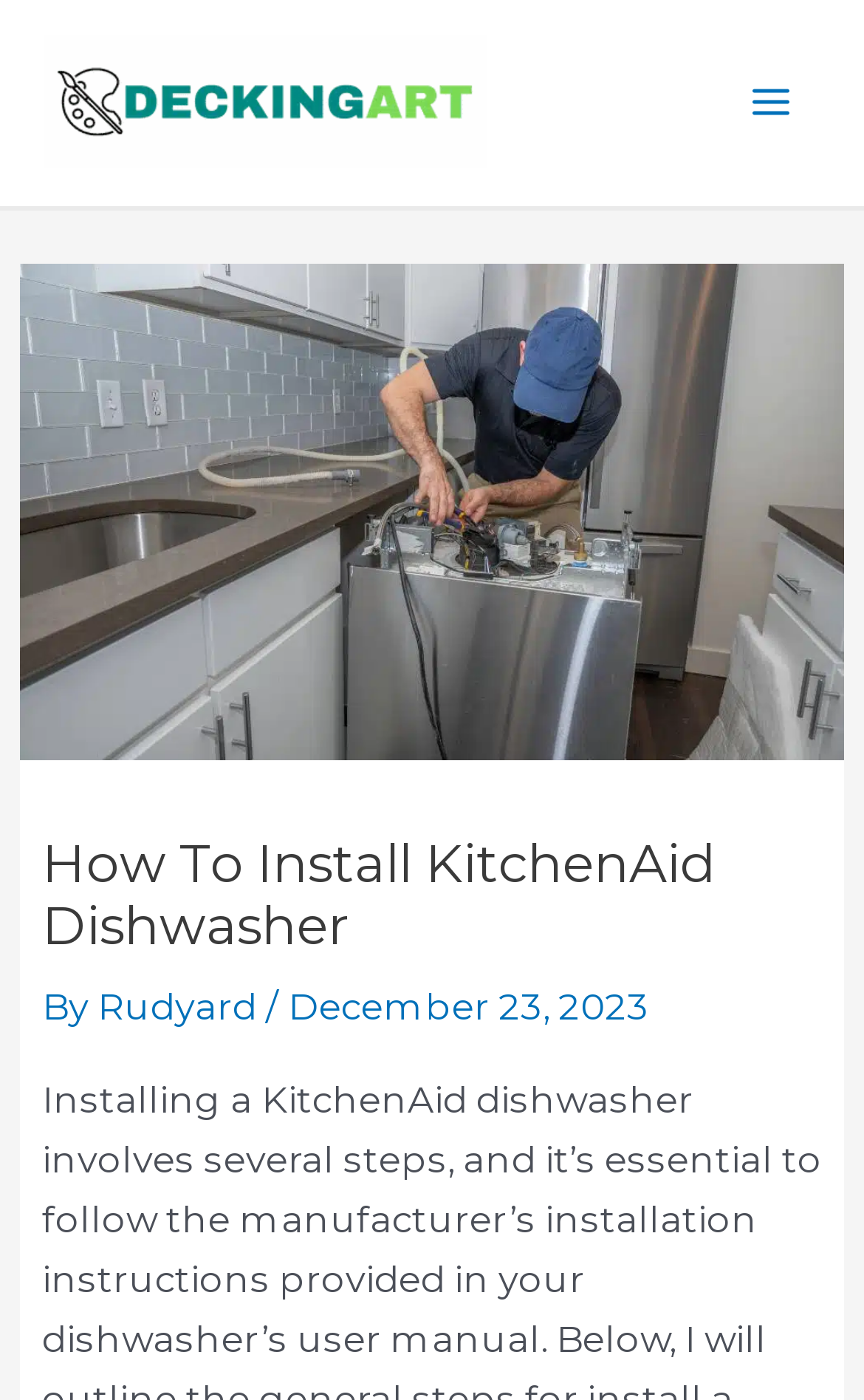What is the main topic of this webpage?
Please provide a comprehensive and detailed answer to the question.

I determined the main topic of the webpage by looking at the header section, where it says 'How To Install KitchenAid Dishwasher', and also considering the meta description of the webpage.